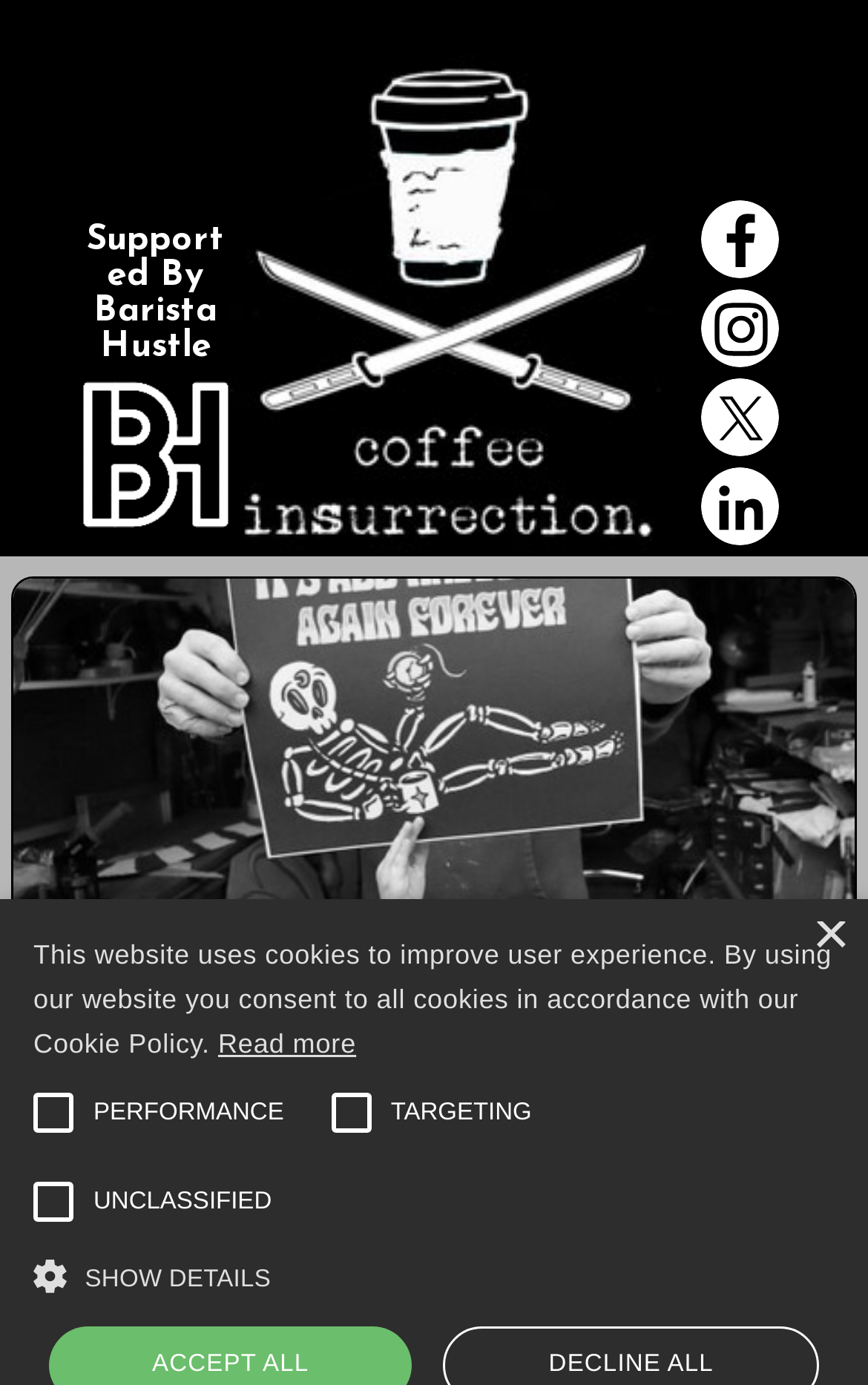Based on the element description, predict the bounding box coordinates (top-left x, top-left y, bottom-right x, bottom-right y) for the UI element in the screenshot: Home

None